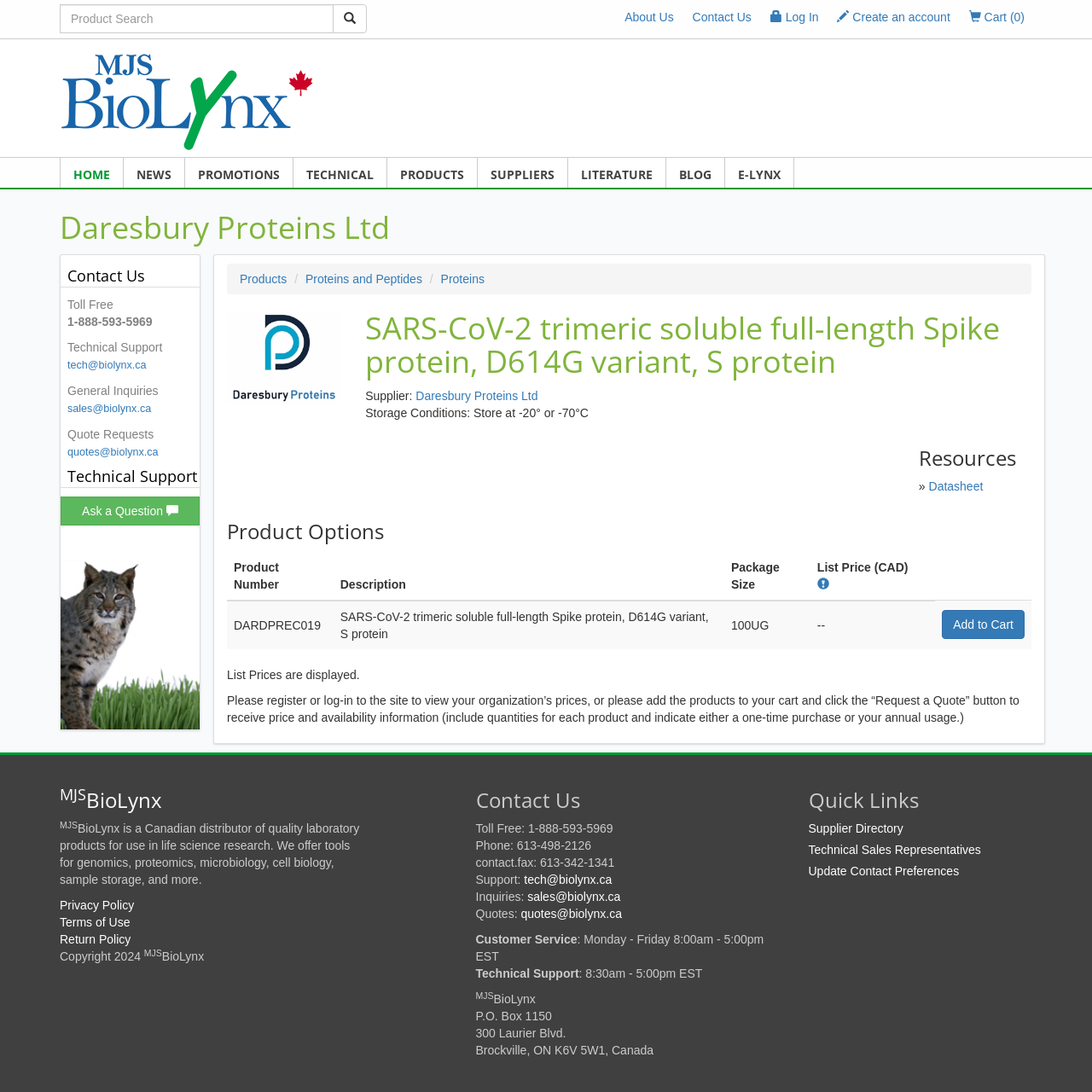What is the phone number for technical support?
Please provide a comprehensive and detailed answer to the question.

The phone number for technical support can be found in the 'Contact Us' section of the webpage, where it is listed as 'Toll Free: 1-888-593-5969'. This phone number is likely for customers to call for technical assistance with products or services offered by the company.